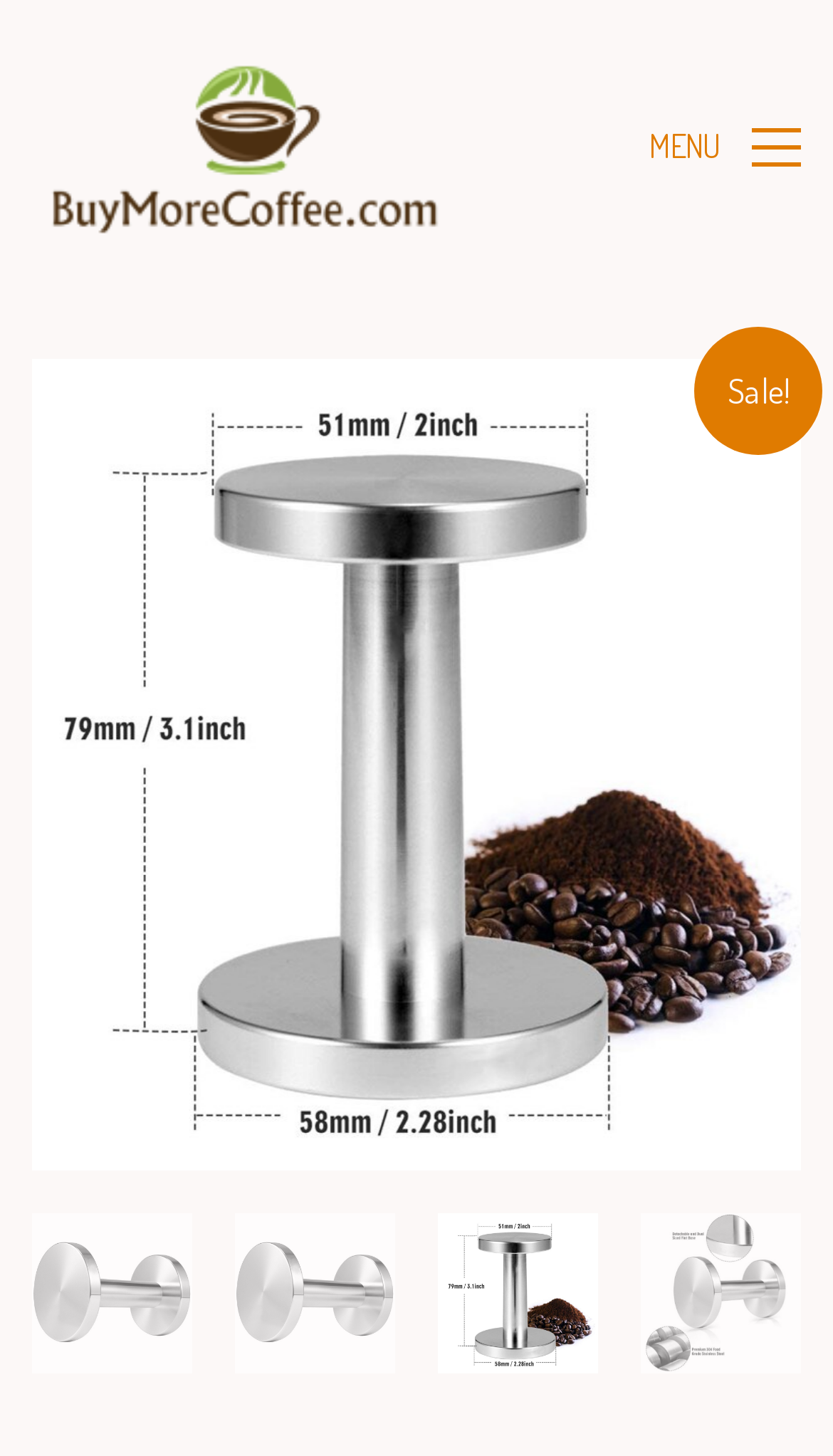Provide a short answer to the following question with just one word or phrase: What is the highlighted text on the webpage?

Sale!